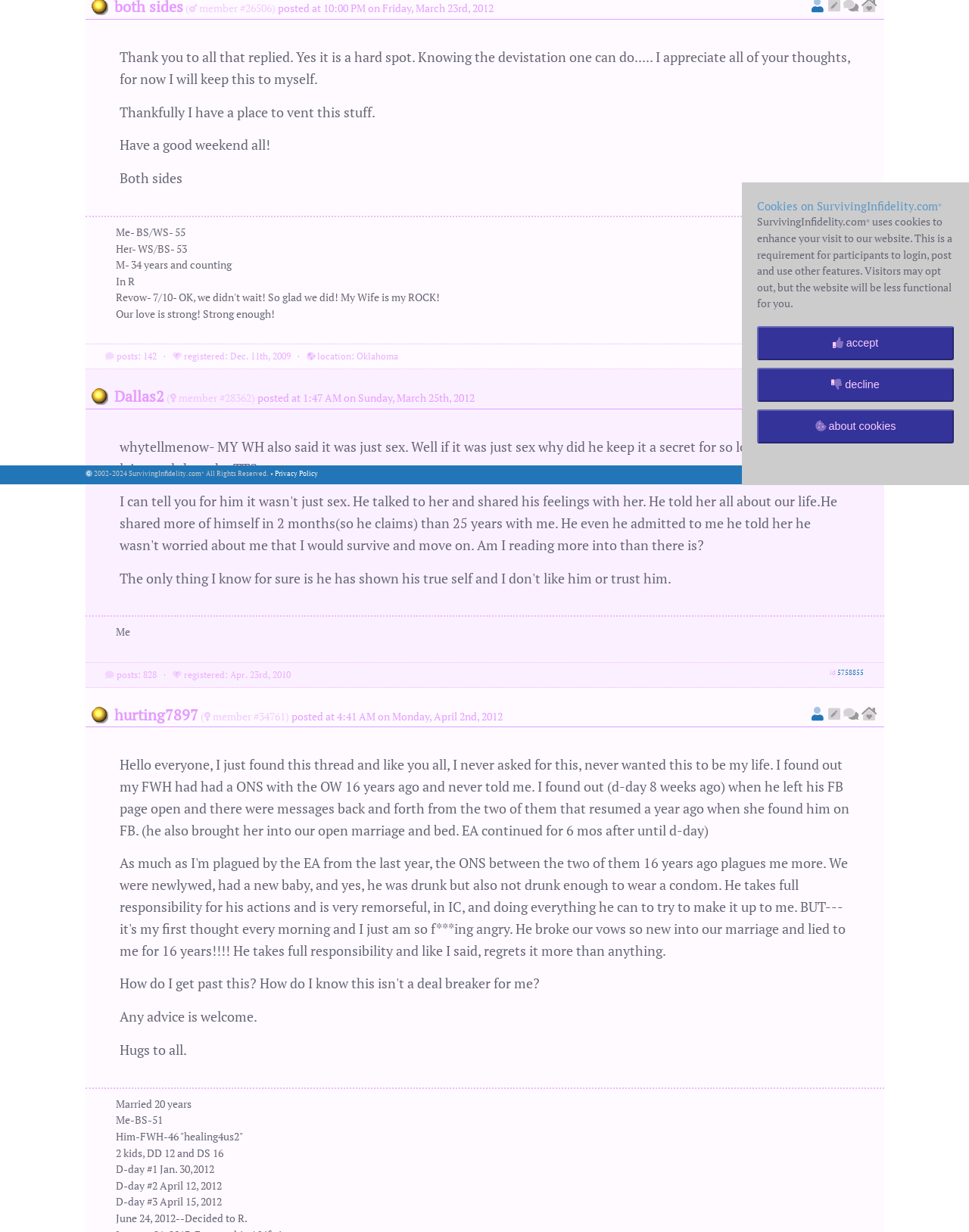Provide the bounding box coordinates of the HTML element described by the text: "about cookies".

[0.781, 0.332, 0.984, 0.36]